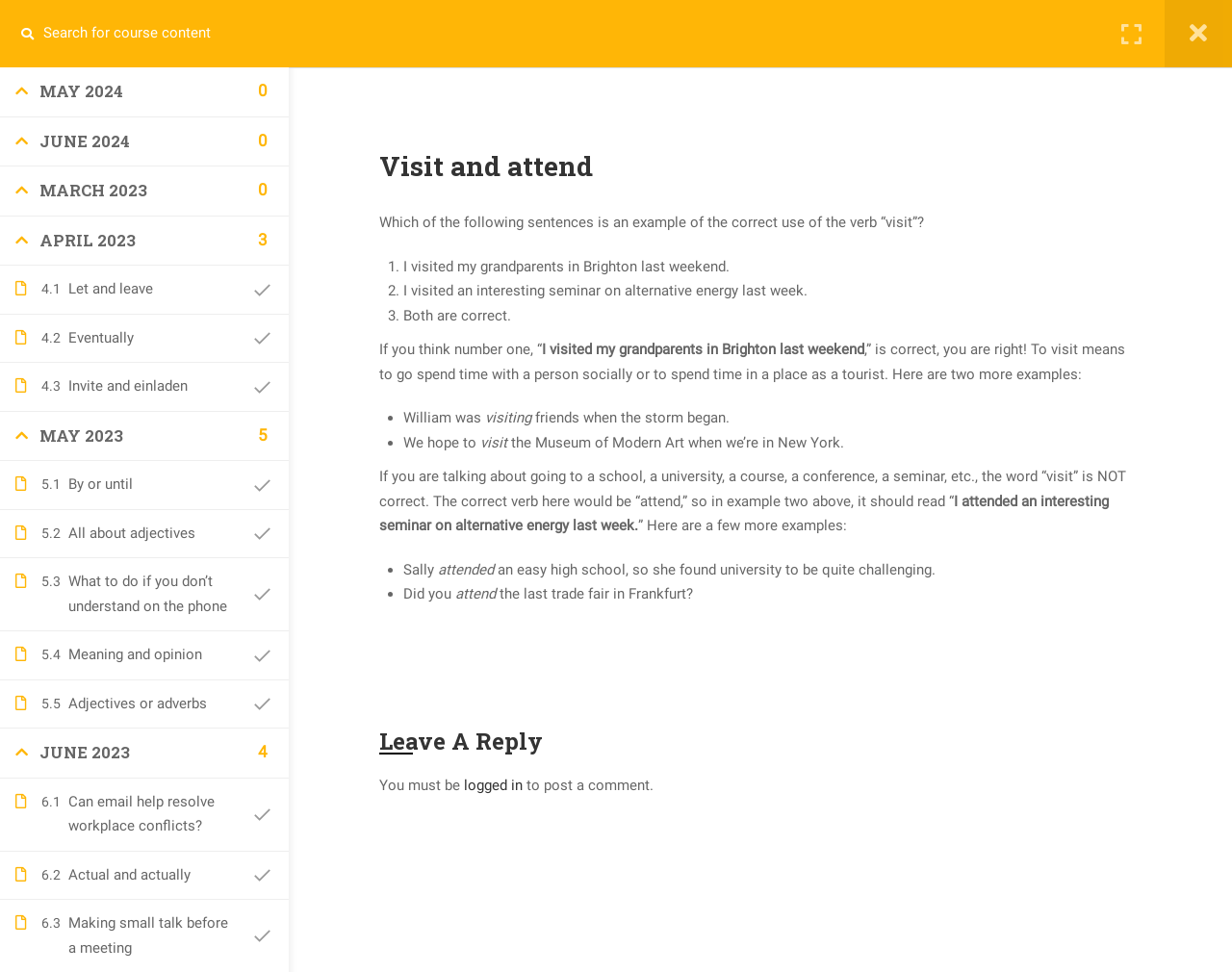Provide a thorough and detailed response to the question by examining the image: 
How many months are listed on the webpage?

The months listed on the webpage are March 2023, April 2023, May 2023, May 2024, and June 2024. These can be found in the layout tables with headings 'MARCH 2023', 'APRIL 2023', 'MAY 2023', 'MAY 2024', and 'JUNE 2024'.